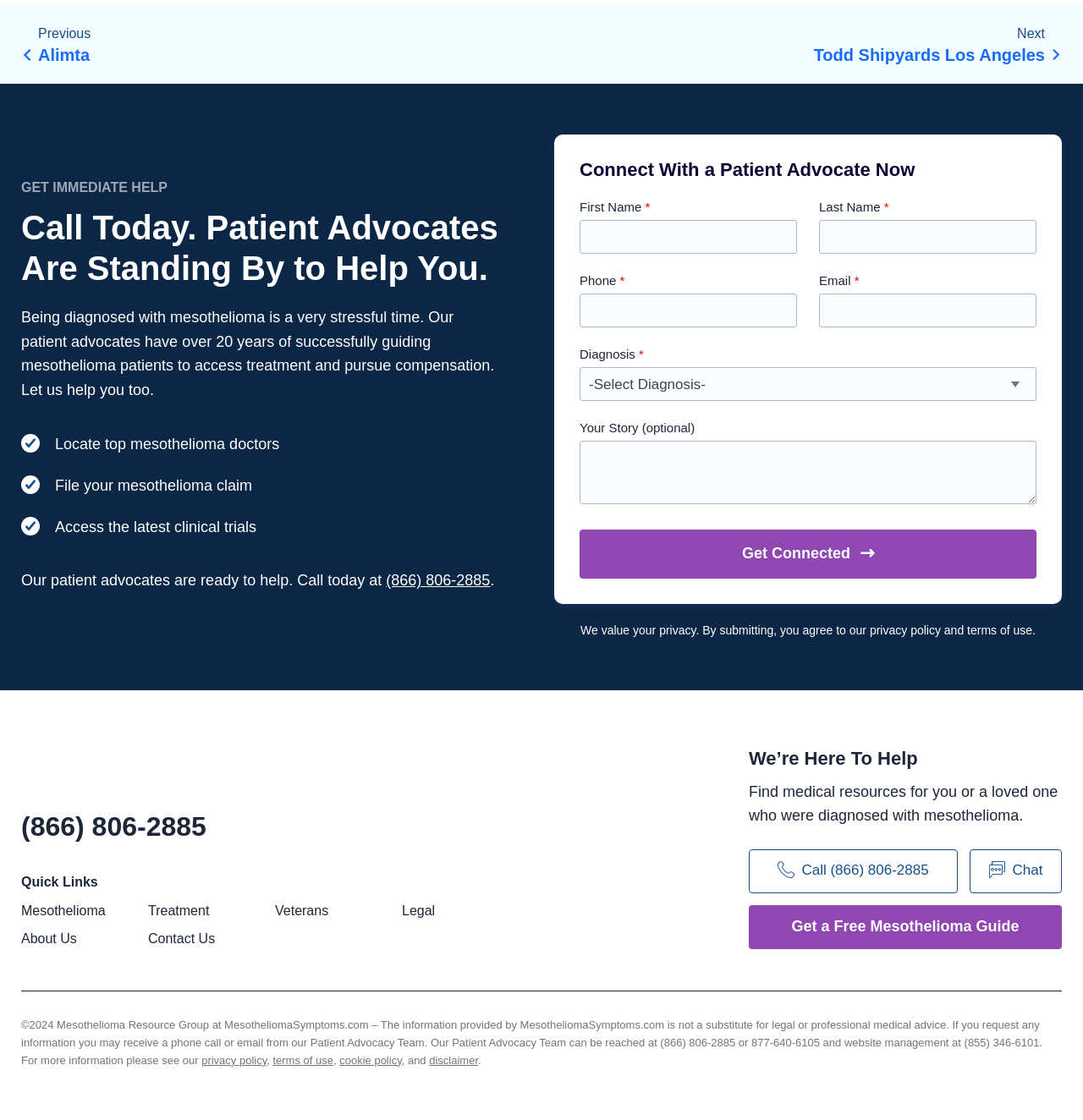Find the bounding box coordinates of the element to click in order to complete the given instruction: "Click the 'Get Connected' button."

[0.535, 0.473, 0.957, 0.516]